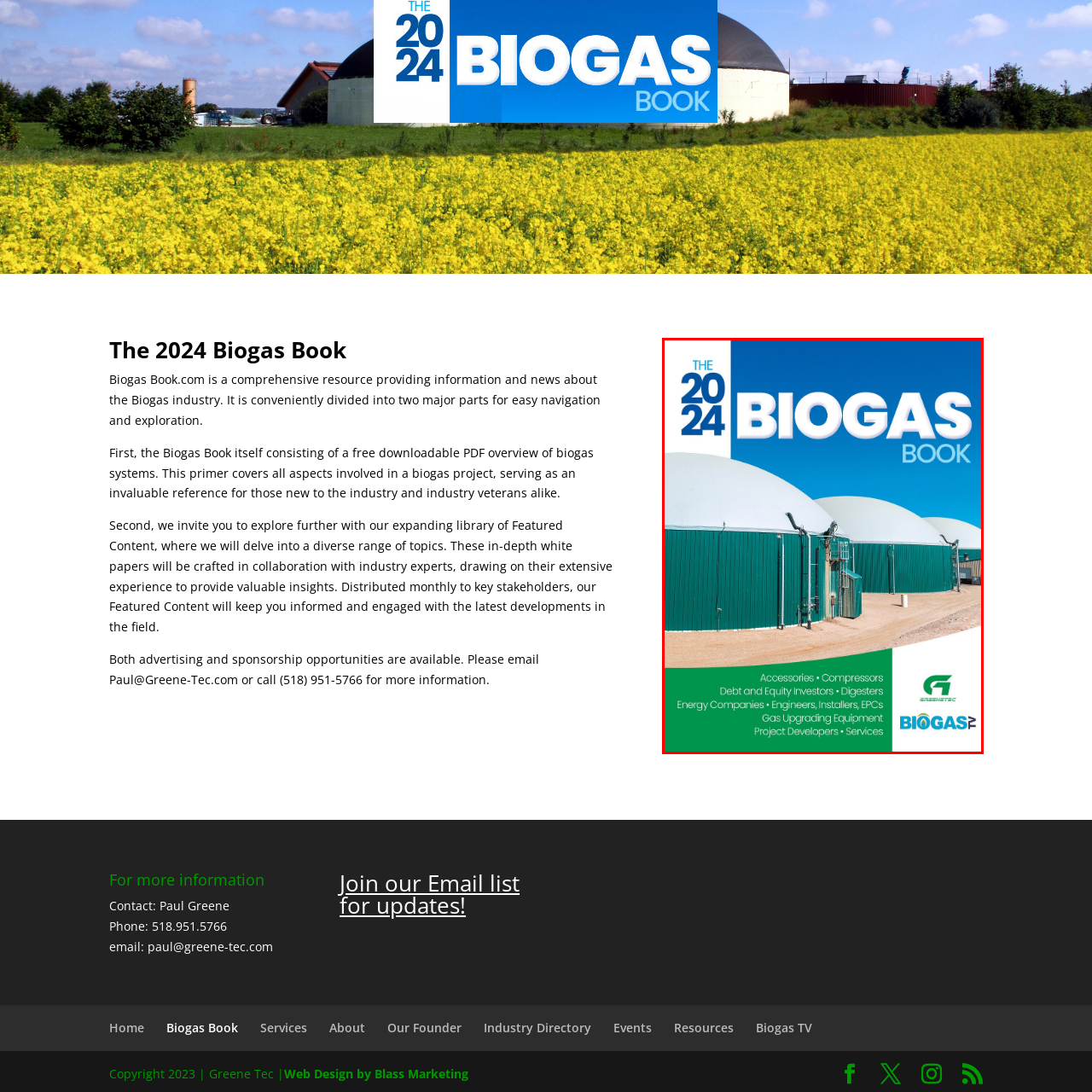Provide a thorough caption for the image that is surrounded by the red boundary.

The image presents the cover of "The 2024 Biogas Book," a comprehensive resource dedicated to the biogas industry. The cover prominently features large, bold text that reads "THE 2024 BIOGAS BOOK," emphasizing the latest edition. Below the title, various sectors relevant to the biogas field are listed, including Accessories, Compressors, Debt and Equity Investors, Digesters, Energy Companies, Engineers, Installers, EPCs, Gas Upgrading Equipment, Project Developers, and Services, showcasing the book's extensive coverage of the industry.

In the backdrop, visually striking, large anaerobic digesters can be seen, indicating the practical aspects of biogas production. The cover design blends informative content with an engaging visual aesthetic, making it clear that this book serves as a vital tool for both newcomers and seasoned professionals within the biogas sector.